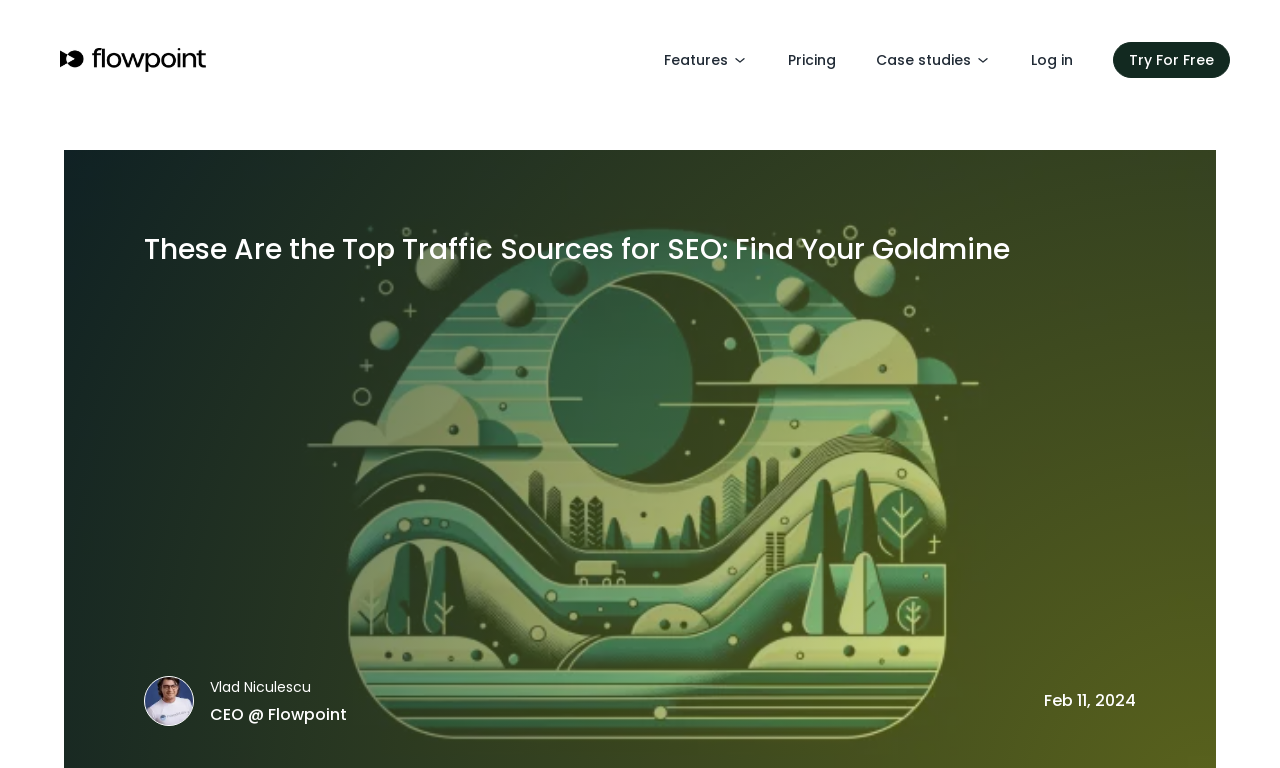Determine the bounding box coordinates for the HTML element described here: "Try For Free".

[0.87, 0.055, 0.961, 0.102]